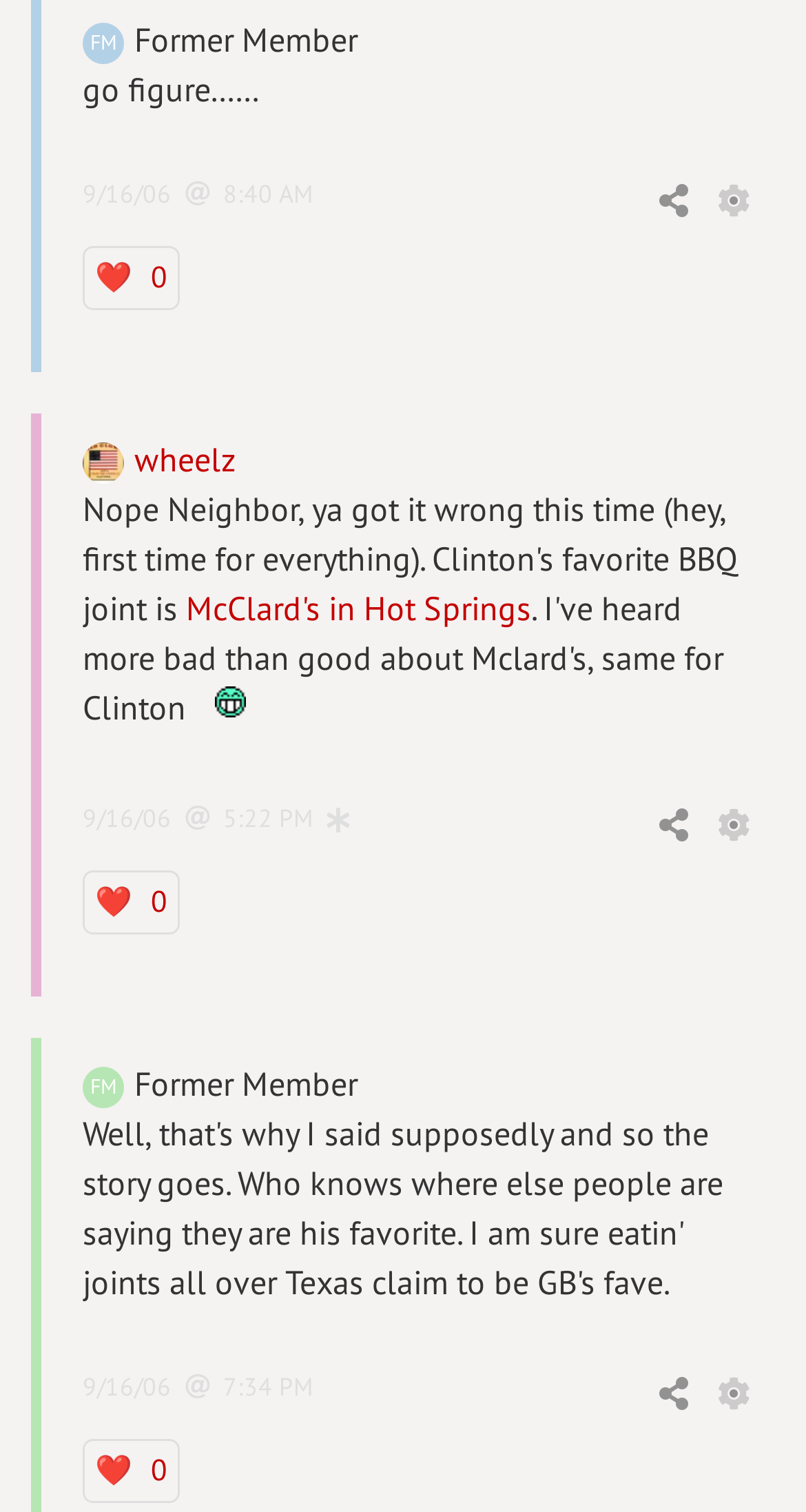Bounding box coordinates are specified in the format (top-left x, top-left y, bottom-right x, bottom-right y). All values are floating point numbers bounded between 0 and 1. Please provide the bounding box coordinate of the region this sentence describes: McClard's in Hot Springs

[0.231, 0.389, 0.659, 0.416]